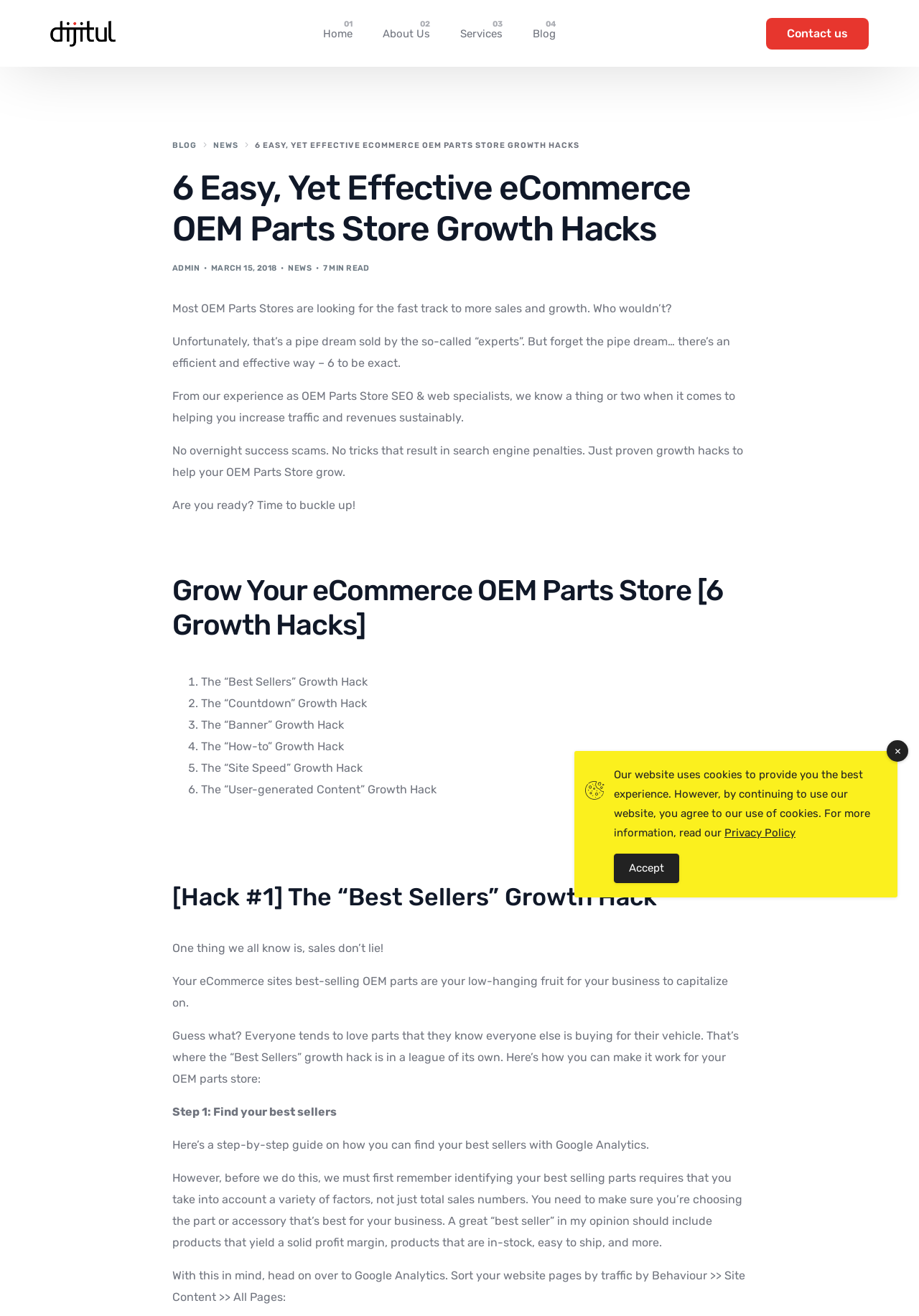Provide the bounding box coordinates for the specified HTML element described in this description: "City of Santa Rosa, CA". The coordinates should be four float numbers ranging from 0 to 1, in the format [left, top, right, bottom].

None